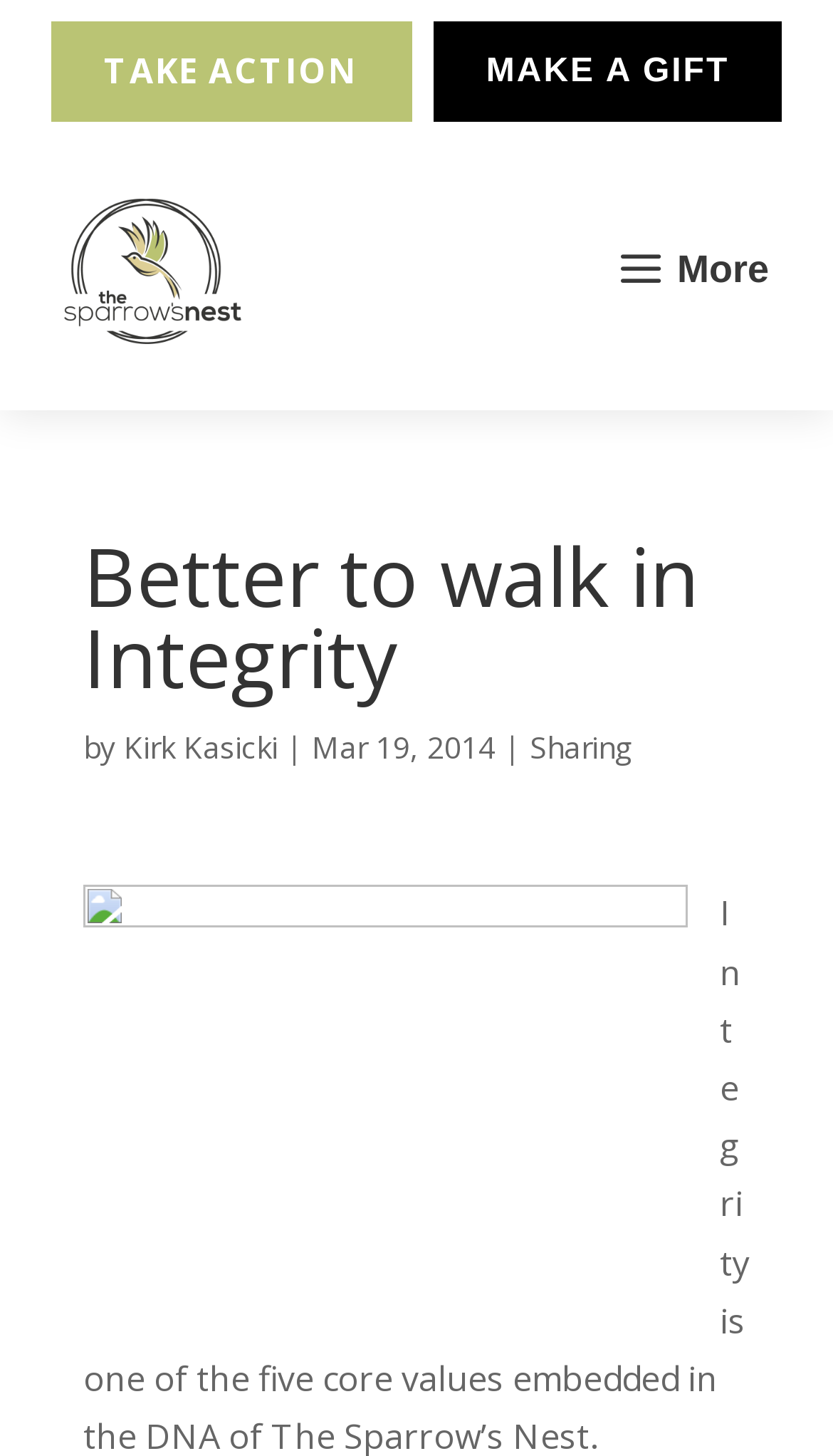What is the image above the 'Better to walk in Integrity' heading?
Please answer the question with a detailed response using the information from the screenshot.

I examined the webpage structure and found an image element above the 'Better to walk in Integrity' heading. The image is not described, but it is likely related to the article content.